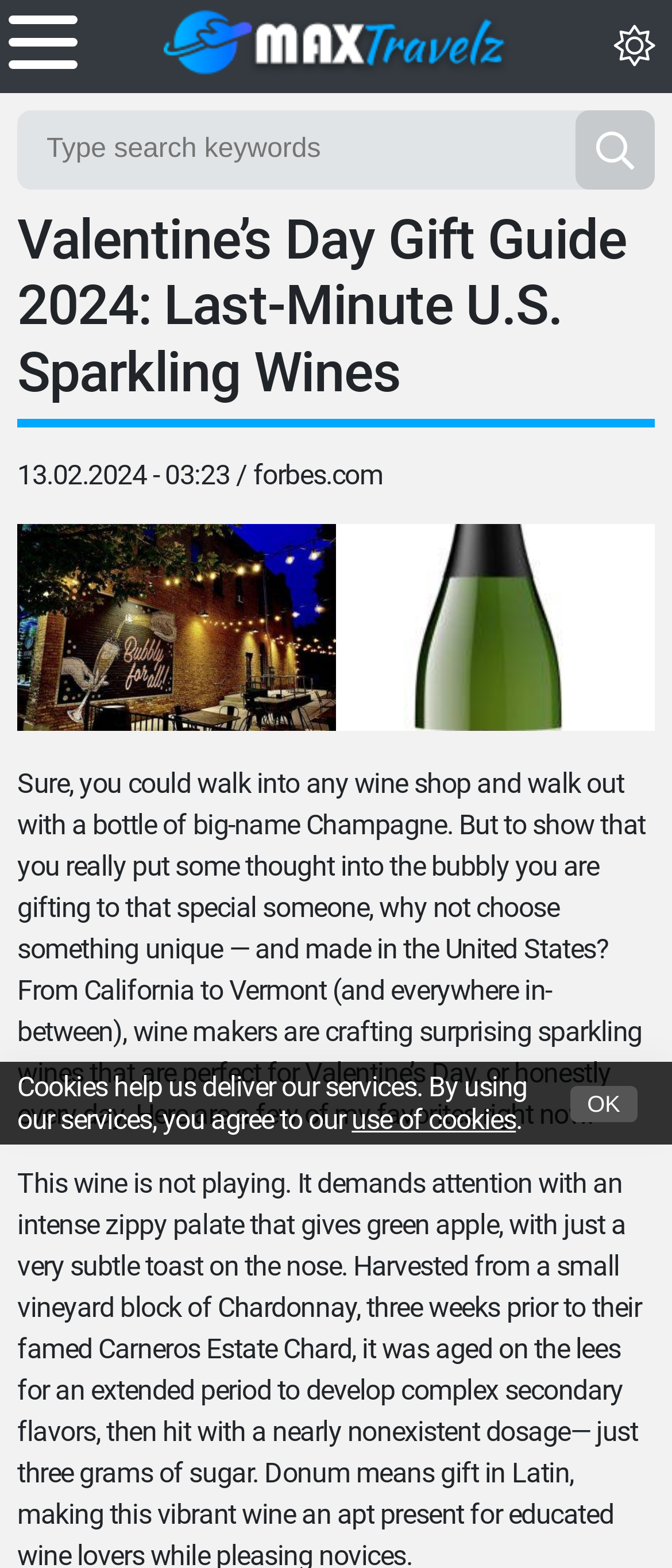What type of products are recommended in the guide?
Based on the visual details in the image, please answer the question thoroughly.

The webpage recommends unique sparkling wines made in the United States, as mentioned in the text 'why not choose something unique — and made in the United States? From California to Vermont (and everywhere in-between), wine makers are crafting surprising sparkling wines'.